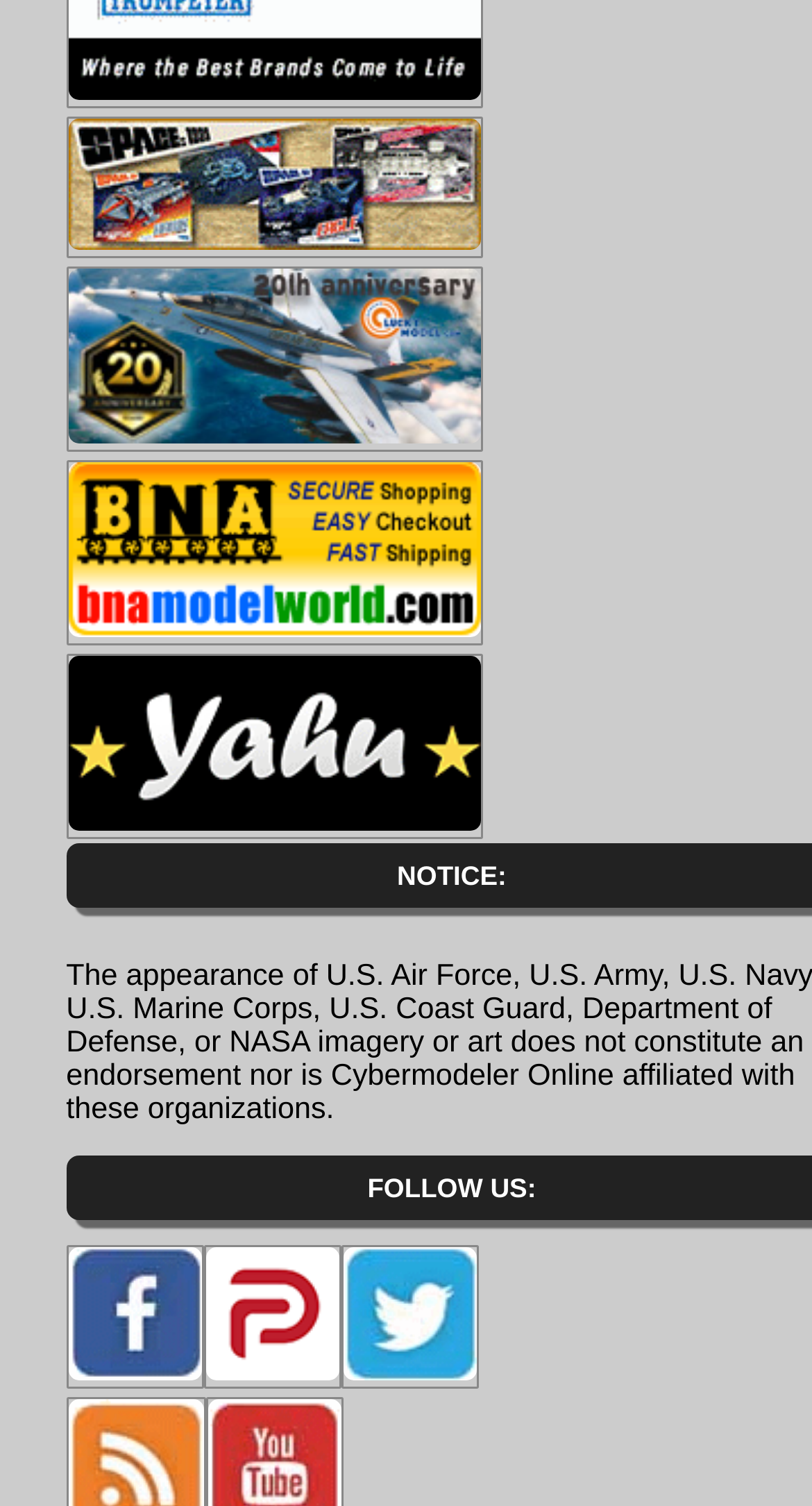Can you look at the image and give a comprehensive answer to the question:
Are all website links at the top accompanied by images?

I checked each website link at the top and found that all of them have corresponding image elements, indicating that all website links at the top are accompanied by images.